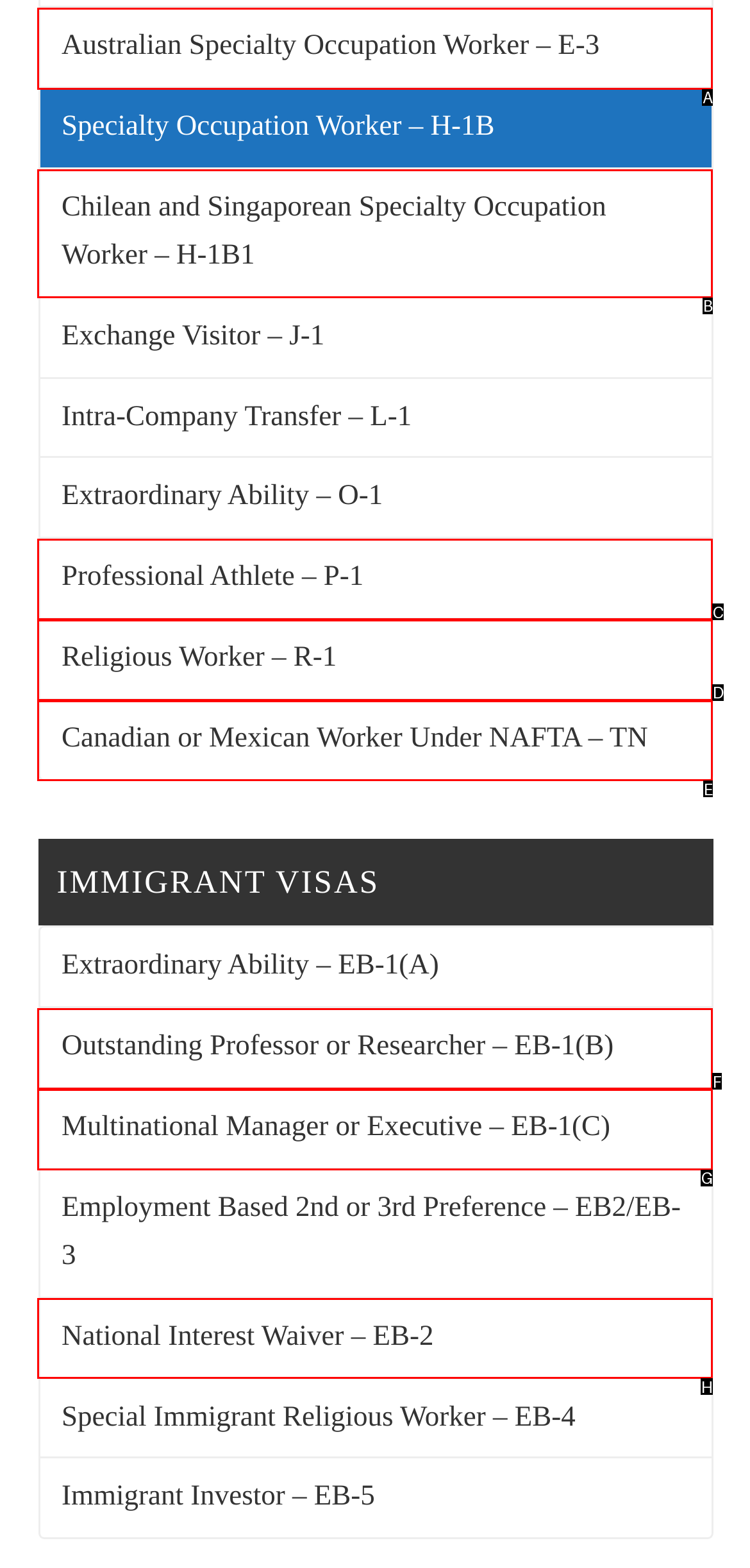Tell me which one HTML element you should click to complete the following task: View Australian Specialty Occupation Worker – E-3
Answer with the option's letter from the given choices directly.

A